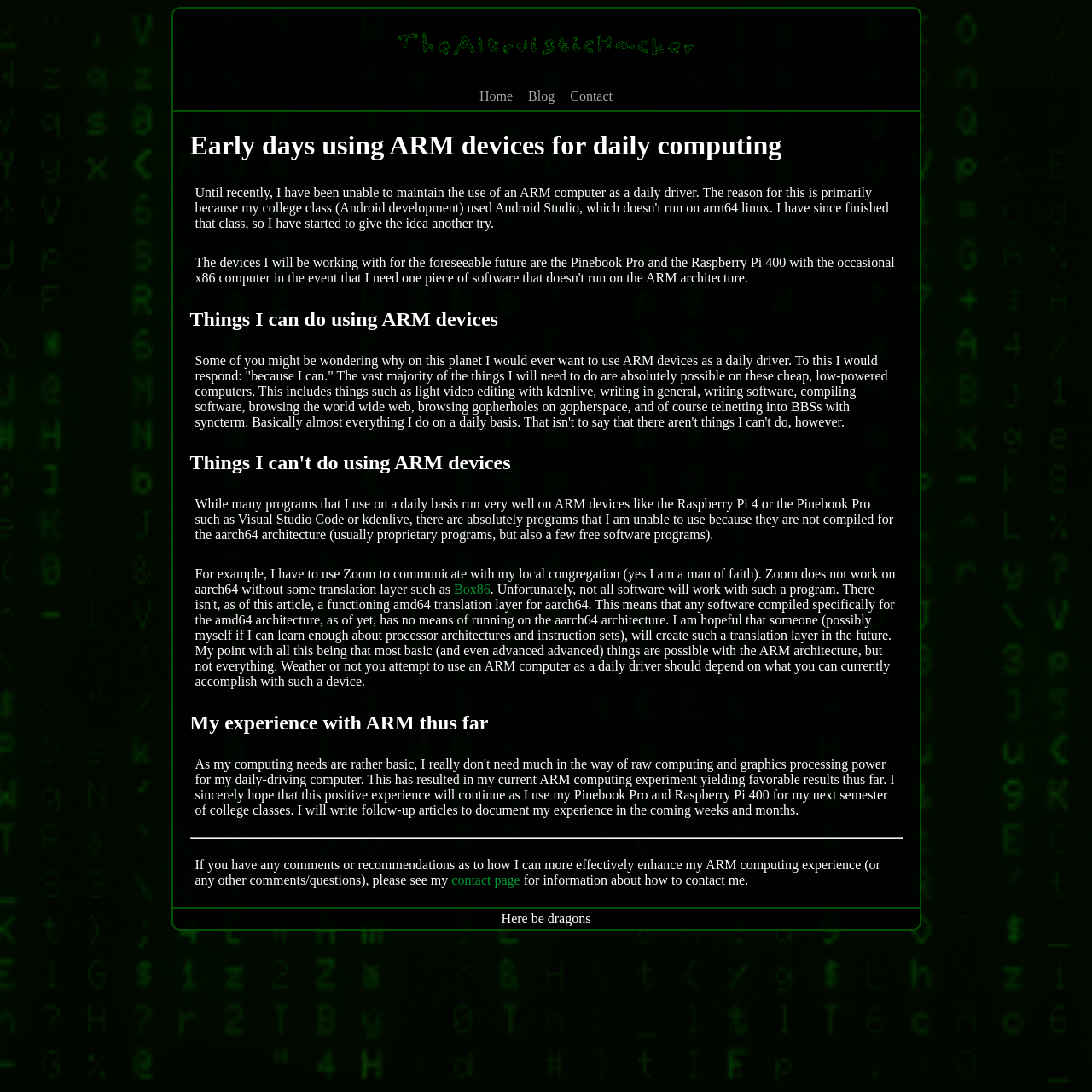Locate the bounding box of the UI element described in the following text: "Home".

[0.434, 0.081, 0.478, 0.094]